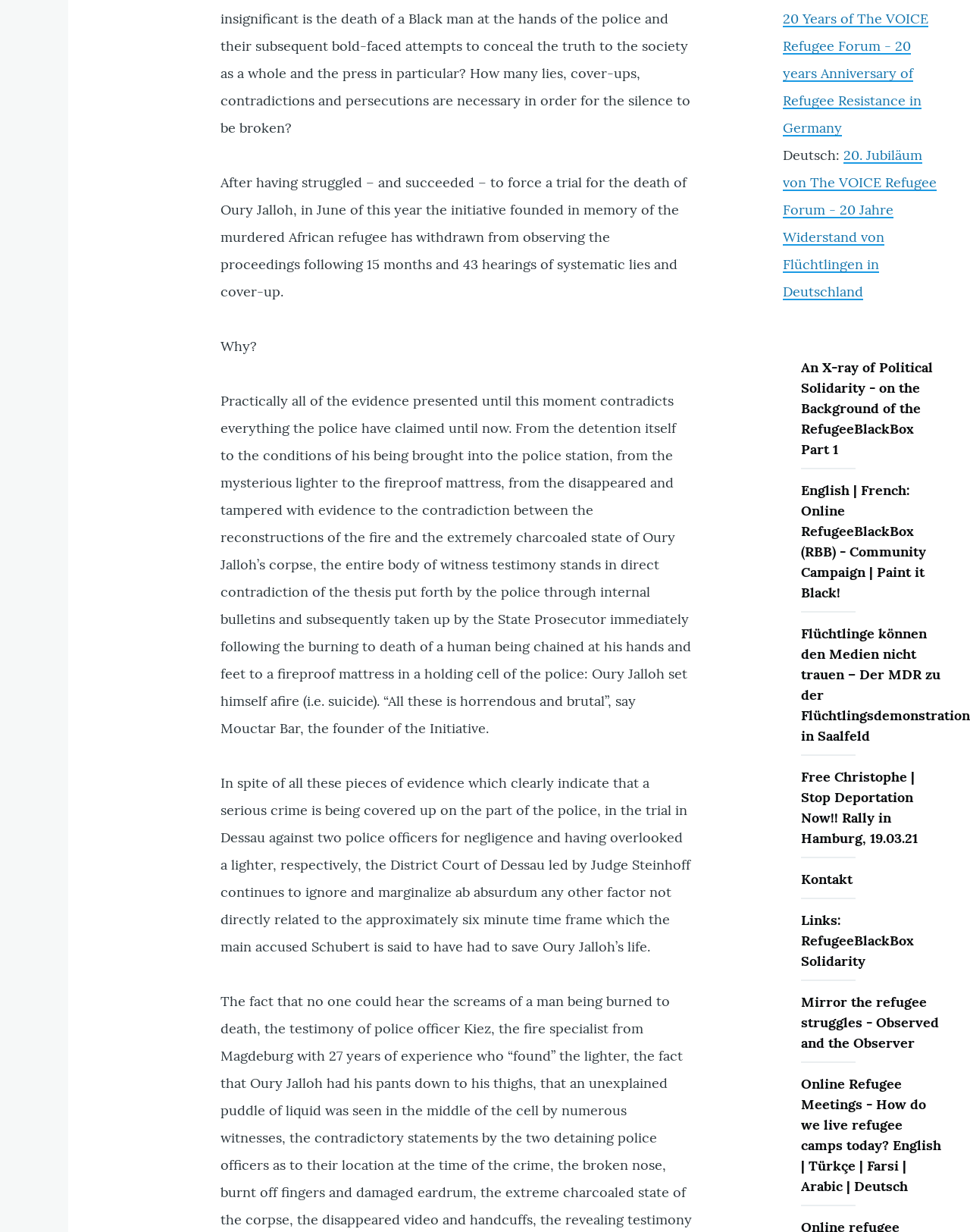Identify the bounding box coordinates for the UI element described as: "TWL Mini-Con 2024". The coordinates should be provided as four floats between 0 and 1: [left, top, right, bottom].

None